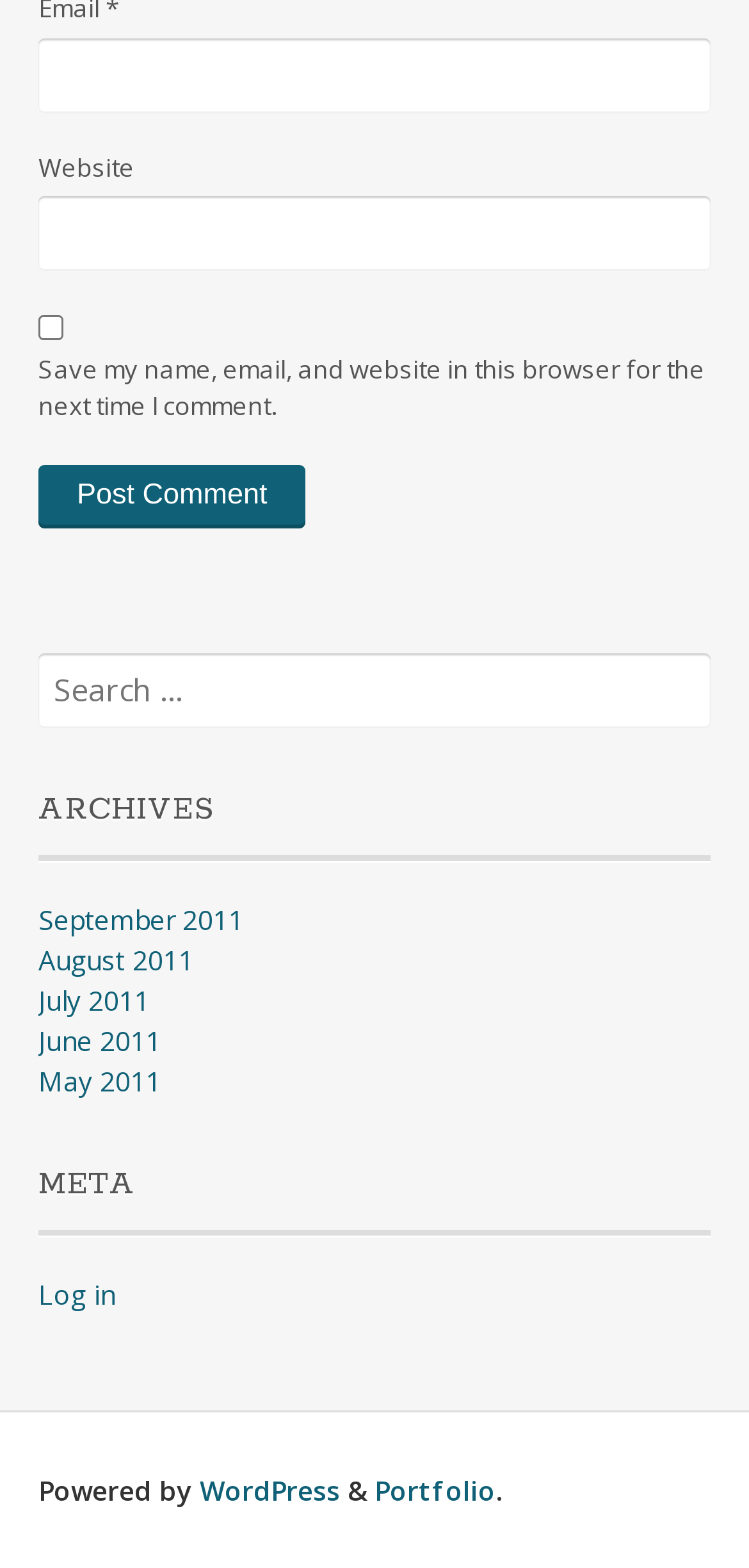Observe the image and answer the following question in detail: What is the category of the links below 'ARCHIVES'?

The links below the 'ARCHIVES' heading are 'September 2011', 'August 2011', 'July 2011', 'June 2011', and 'May 2011', which are all months of the year. This suggests that the category of these links is months.